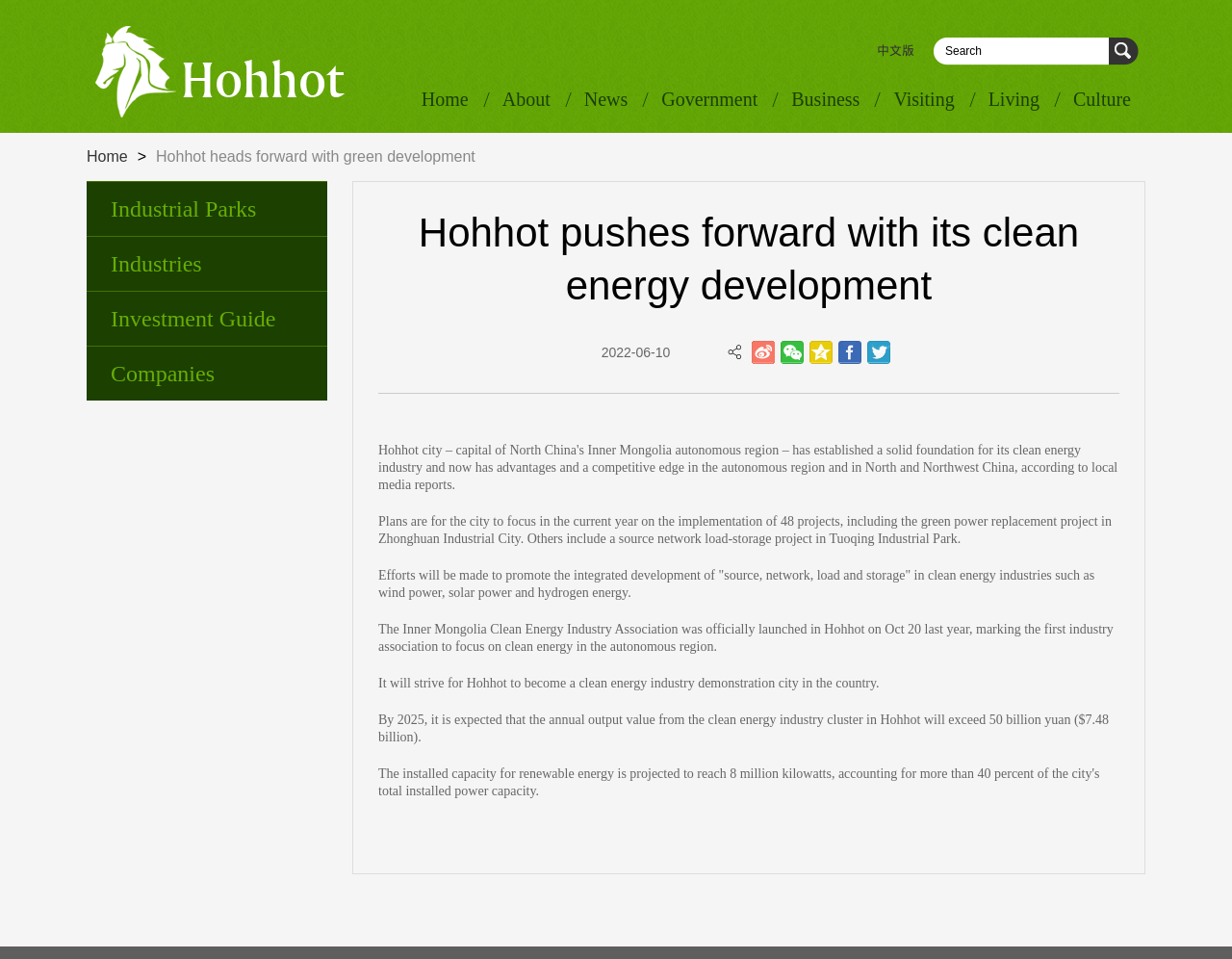What is the goal of the clean energy industry development in Hohhot?
Using the image as a reference, deliver a detailed and thorough answer to the question.

The webpage states that the Inner Mongolia Clean Energy Industry Association will strive for Hohhot to become a clean energy industry demonstration city in the country.